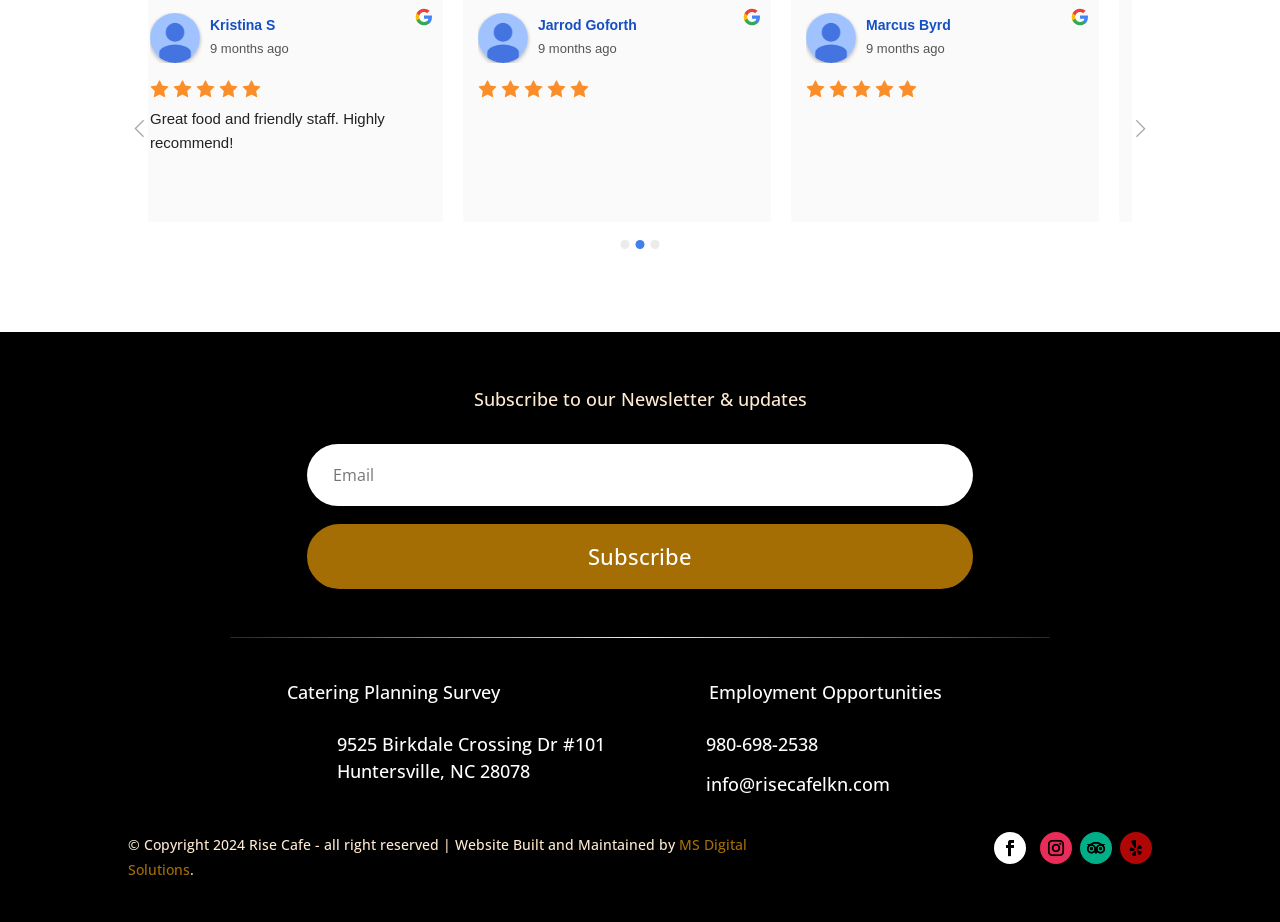What is the purpose of the textbox?
Your answer should be a single word or phrase derived from the screenshot.

Subscribe to newsletter